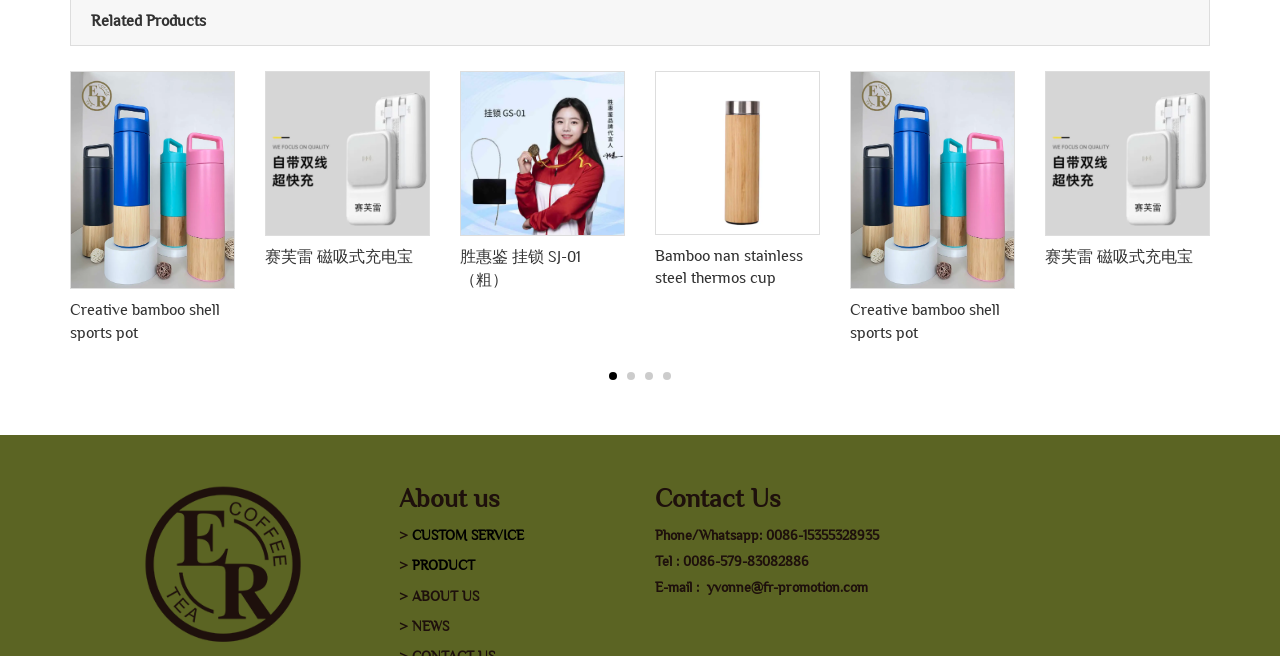Calculate the bounding box coordinates of the UI element given the description: "Creative bamboo shell sports pot".

[0.055, 0.108, 0.184, 0.541]